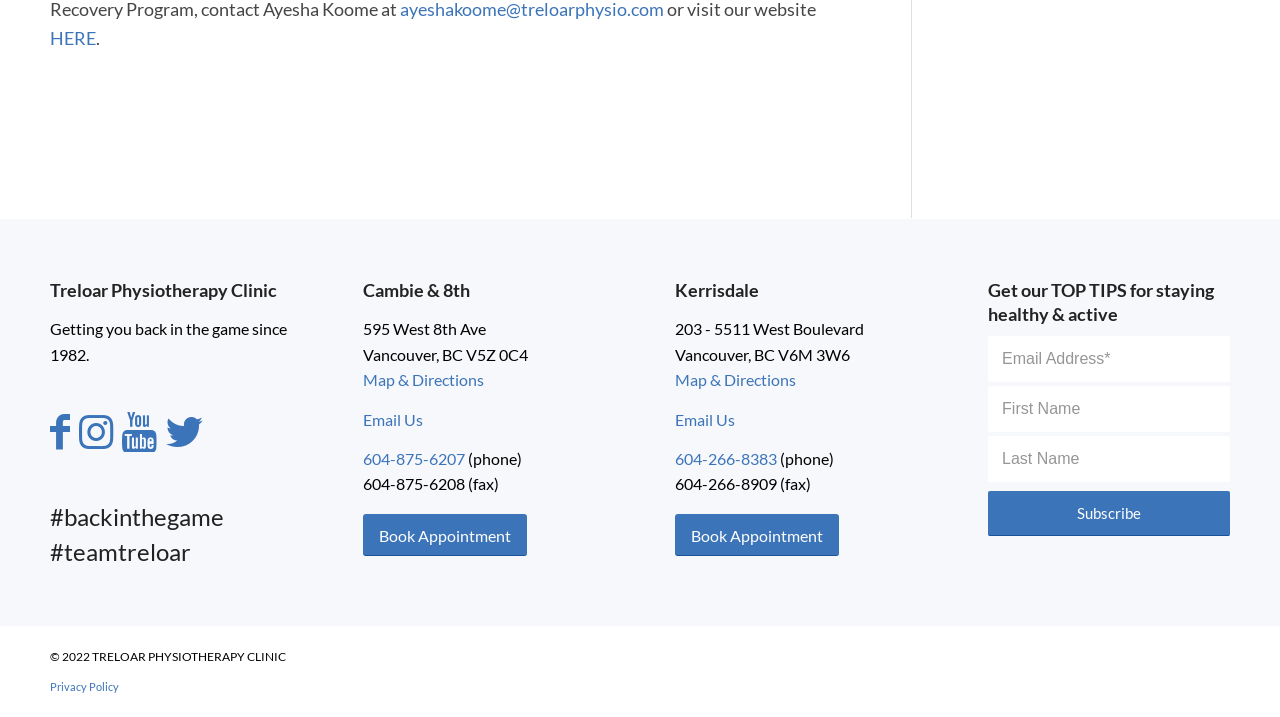What is the purpose of the form at the bottom of the webpage?
Refer to the image and provide a detailed answer to the question.

The form at the bottom of the webpage is used to collect email addresses, first names, and last names, and has a 'Subscribe' button, indicating that it is used to subscribe for top tips on staying healthy and active, as mentioned in the heading above the form.